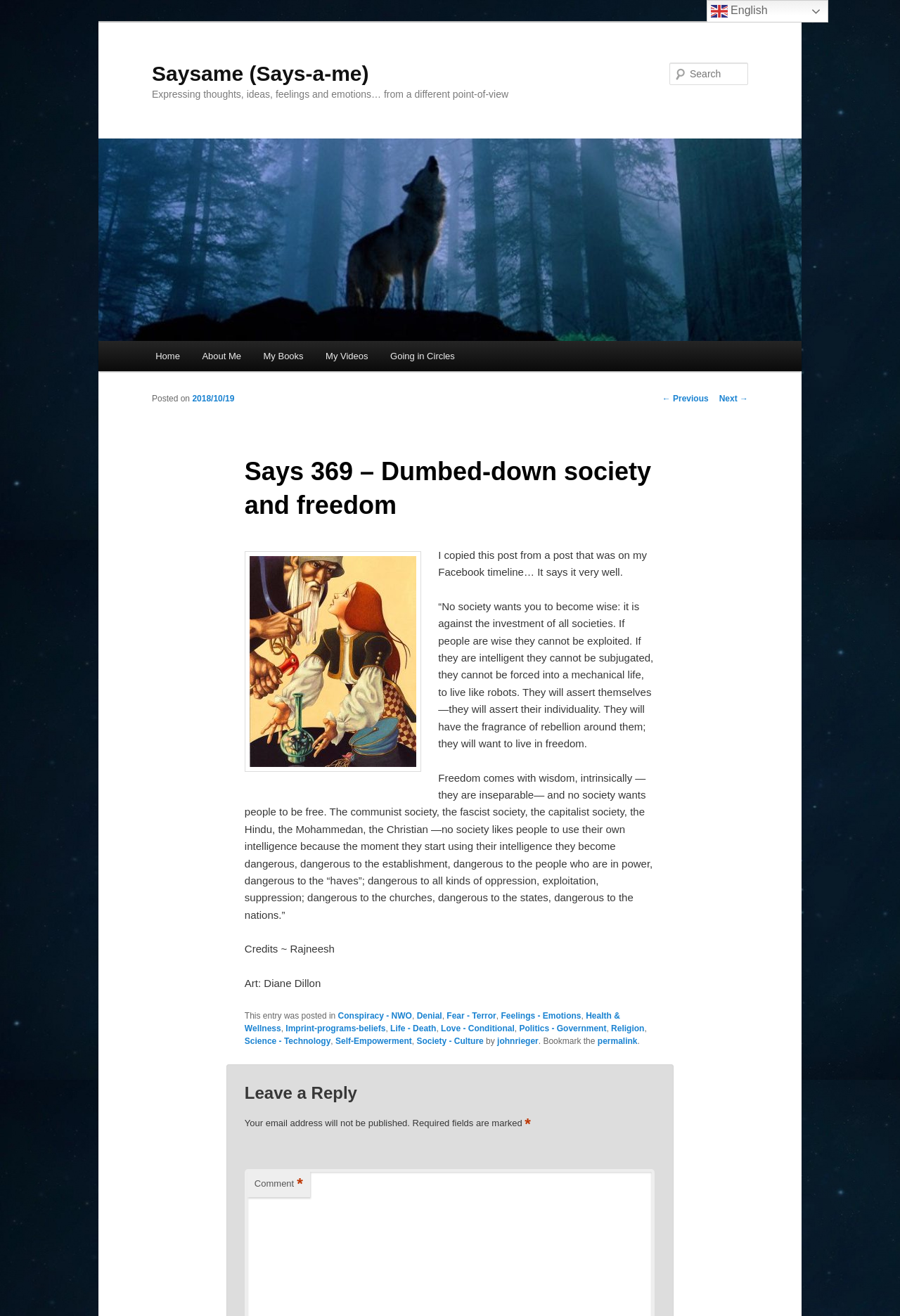Predict the bounding box of the UI element based on this description: "Clairo Official Merch".

None